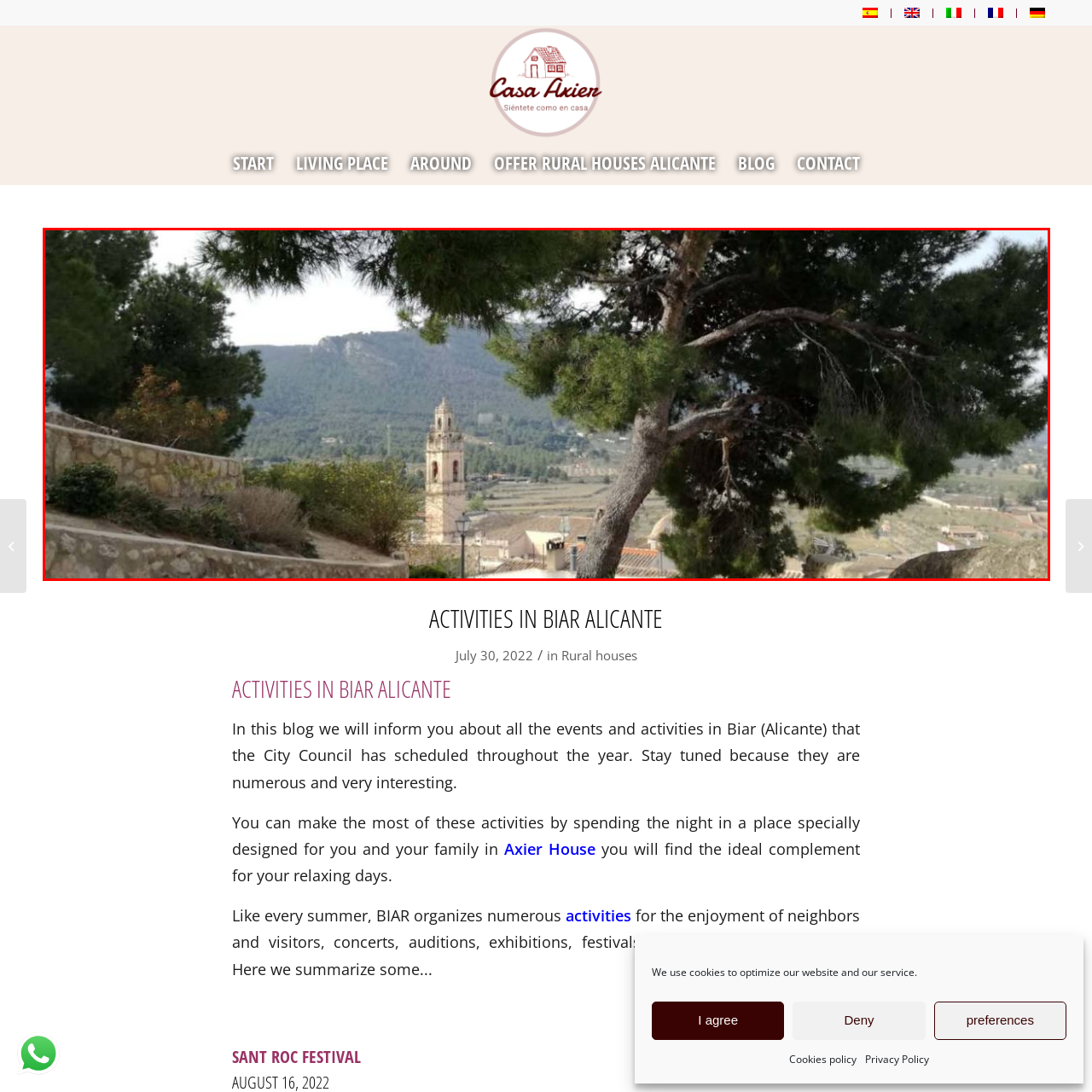What type of scenery is depicted in the image?
Check the image inside the red bounding box and provide your answer in a single word or short phrase.

Rural landscape